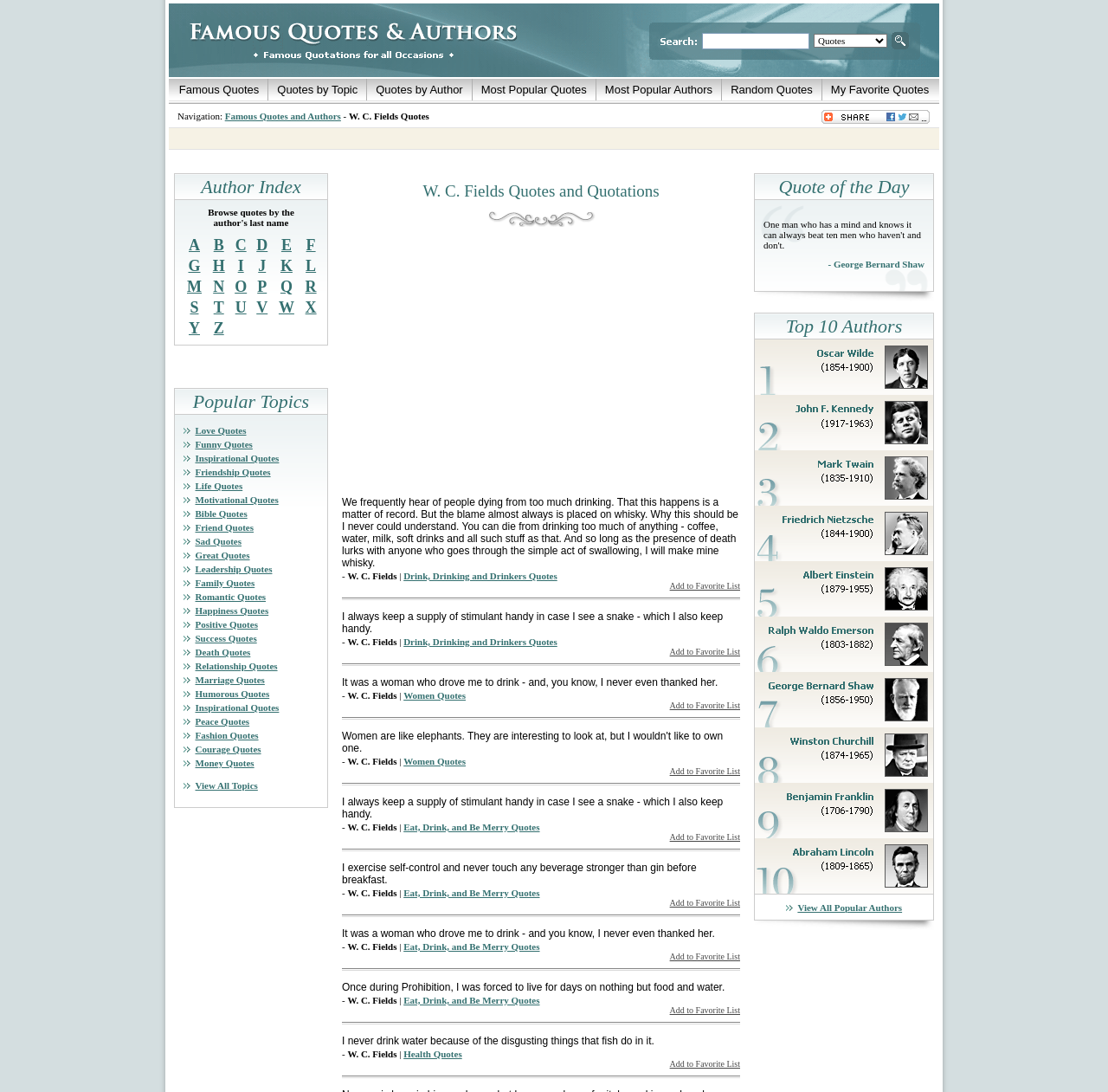Find the bounding box of the UI element described as follows: "name="what"".

[0.634, 0.03, 0.73, 0.045]